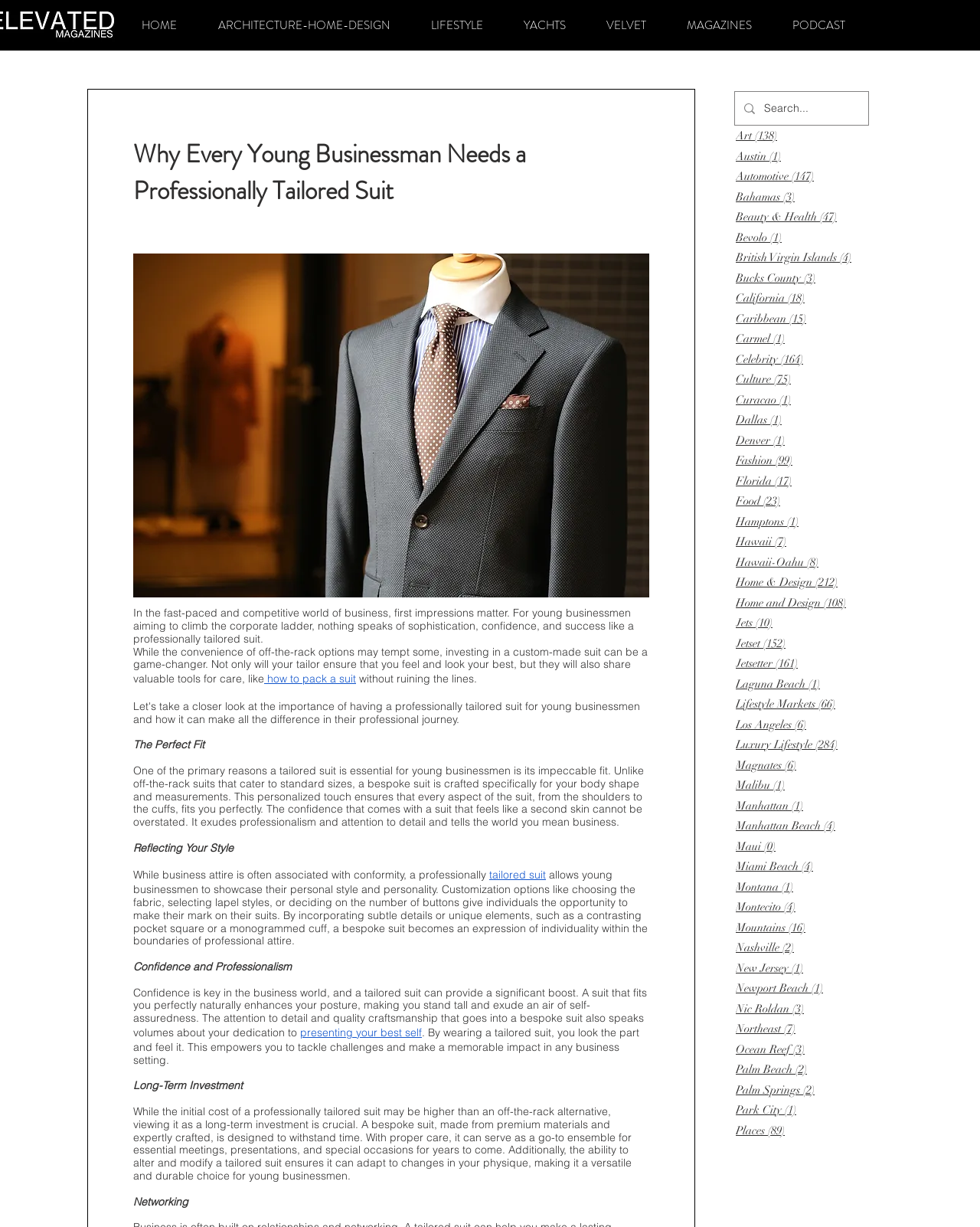Bounding box coordinates are specified in the format (top-left x, top-left y, bottom-right x, bottom-right y). All values are floating point numbers bounded between 0 and 1. Please provide the bounding box coordinate of the region this sentence describes: aria-label="Search..." name="q" placeholder="Search..."

[0.78, 0.075, 0.853, 0.102]